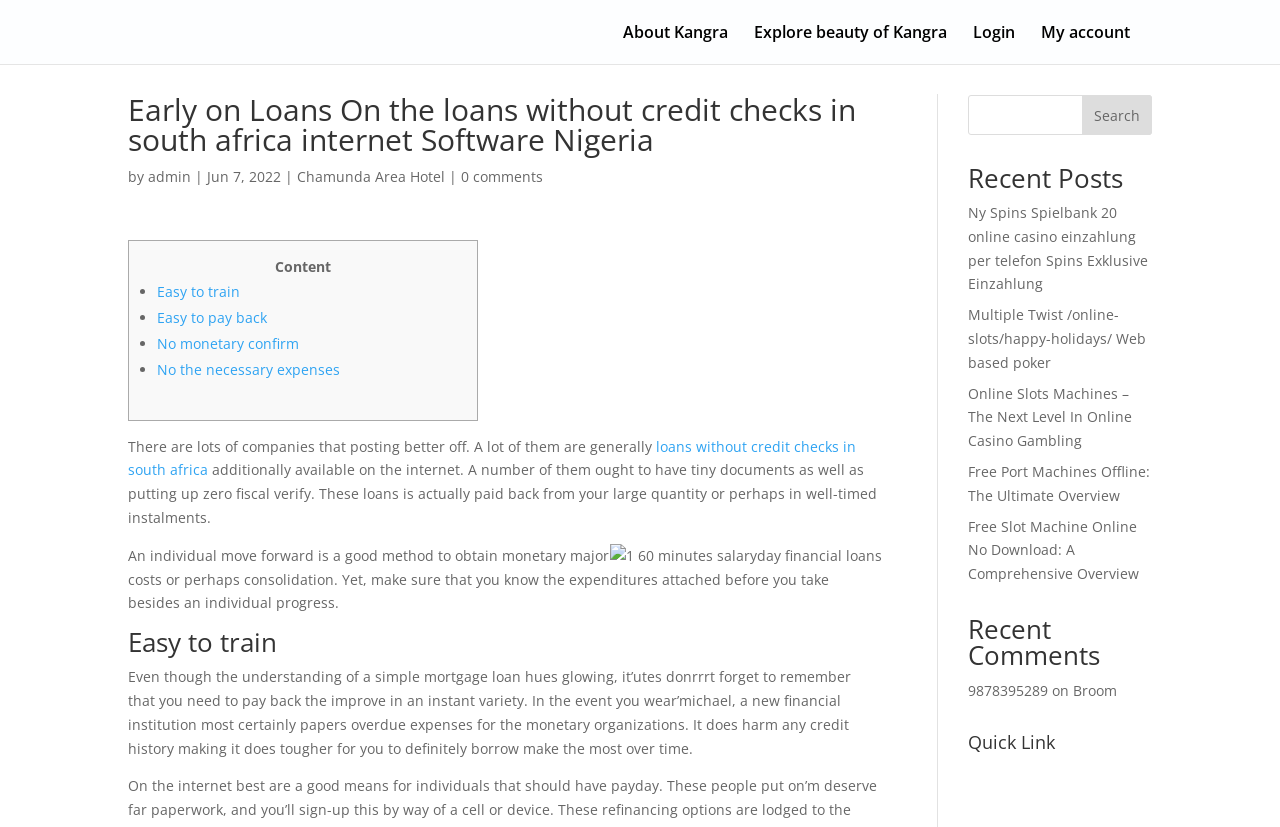Show the bounding box coordinates of the region that should be clicked to follow the instruction: "read the article about Safe Driving in Cold and Wet Conditions."

None